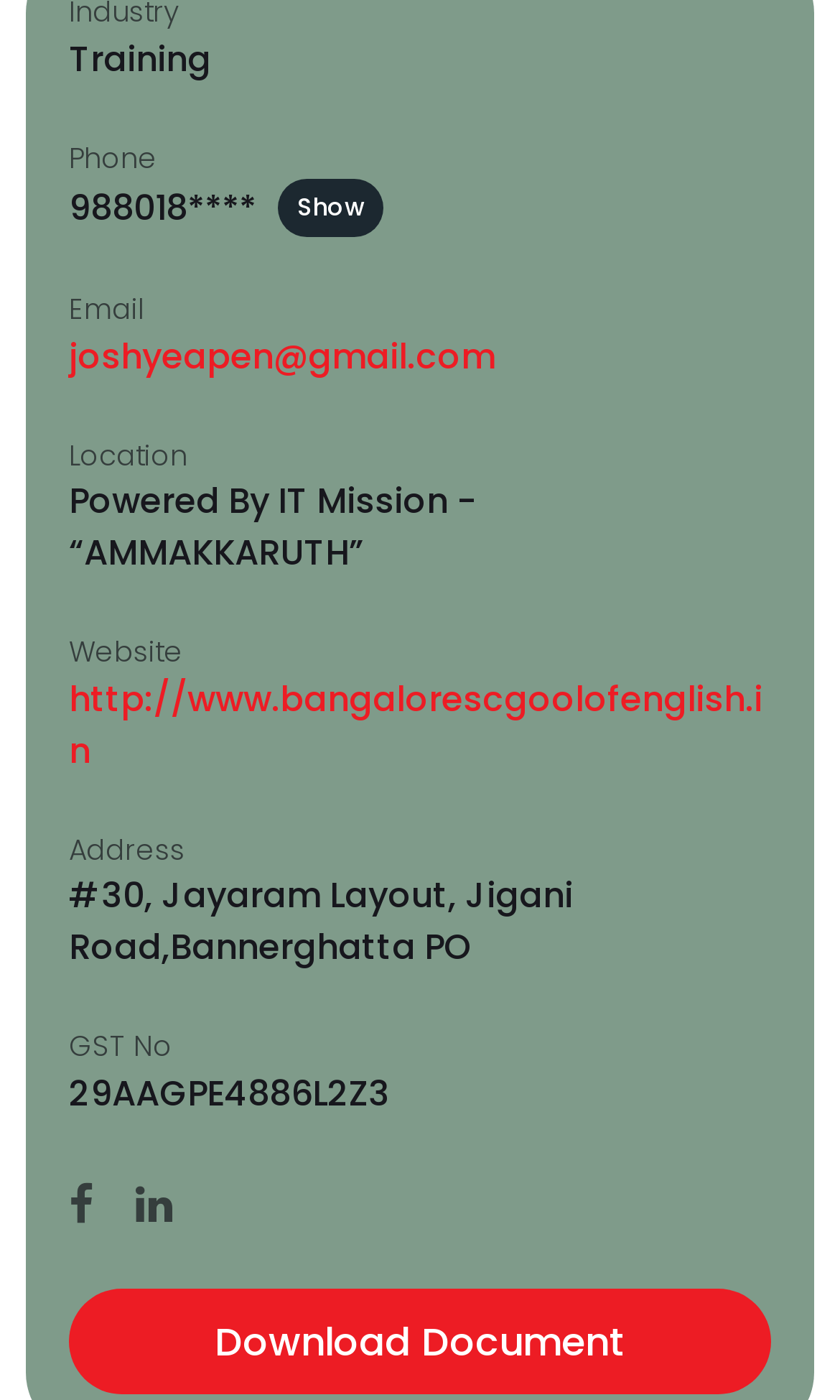Using the element description: "http://www.bangalorescgoolofenglish.in", determine the bounding box coordinates for the specified UI element. The coordinates should be four float numbers between 0 and 1, [left, top, right, bottom].

[0.082, 0.481, 0.908, 0.554]